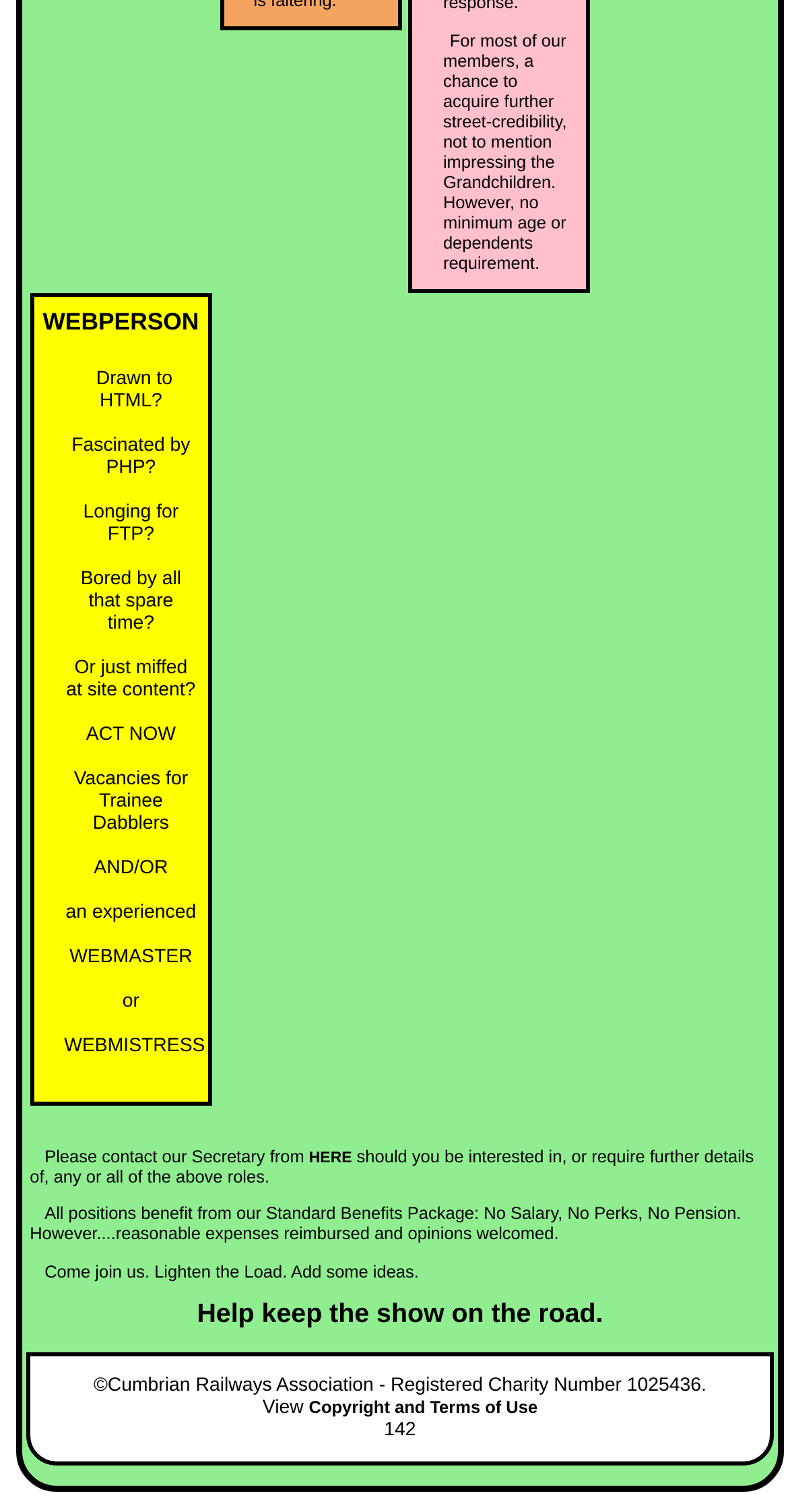Determine the bounding box coordinates for the UI element with the following description: "Copyright and Terms of Use". The coordinates should be four float numbers between 0 and 1, represented as [left, top, right, bottom].

[0.392, 0.924, 0.682, 0.938]